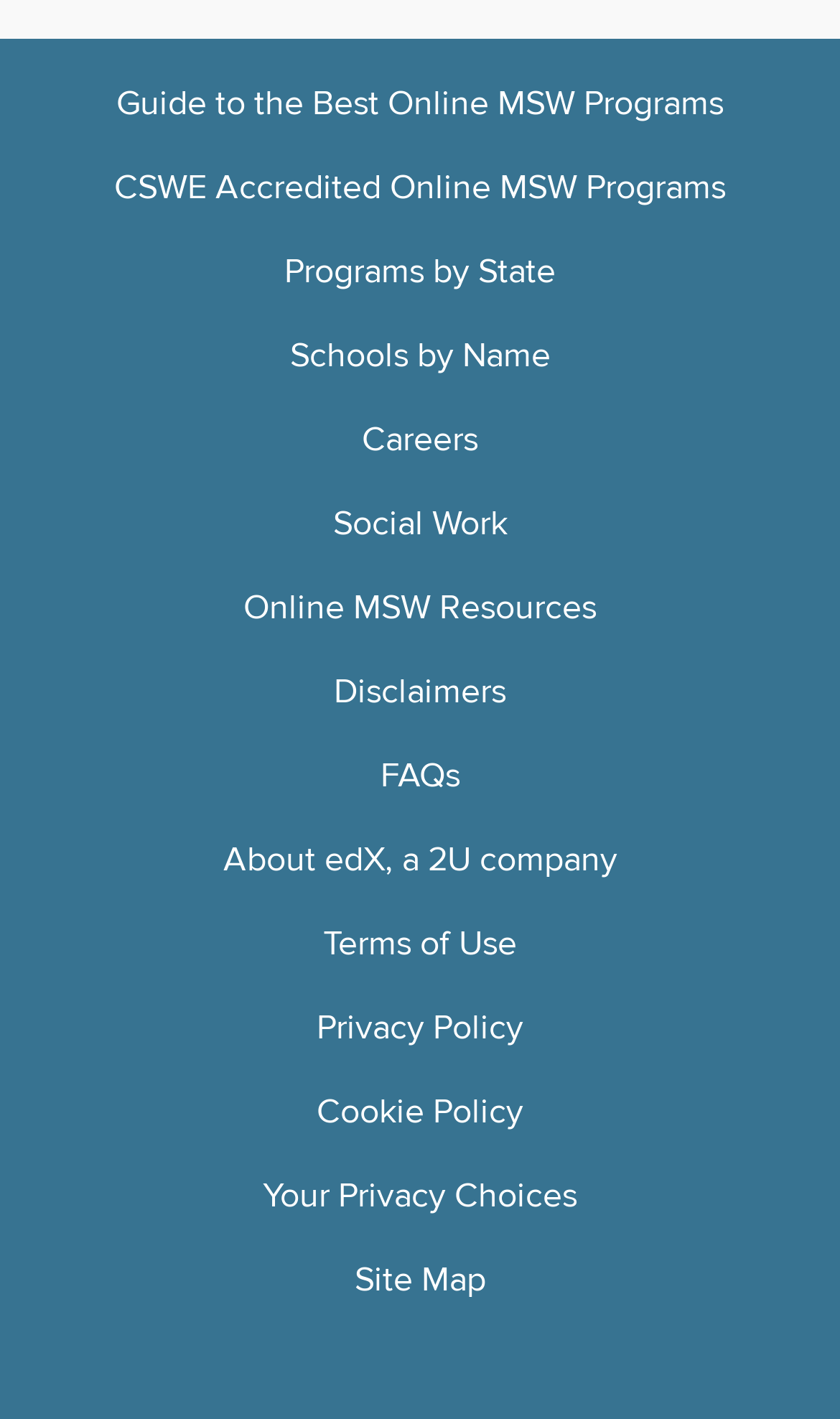Extract the bounding box coordinates for the described element: "Schools by Name". The coordinates should be represented as four float numbers between 0 and 1: [left, top, right, bottom].

[0.345, 0.236, 0.655, 0.266]